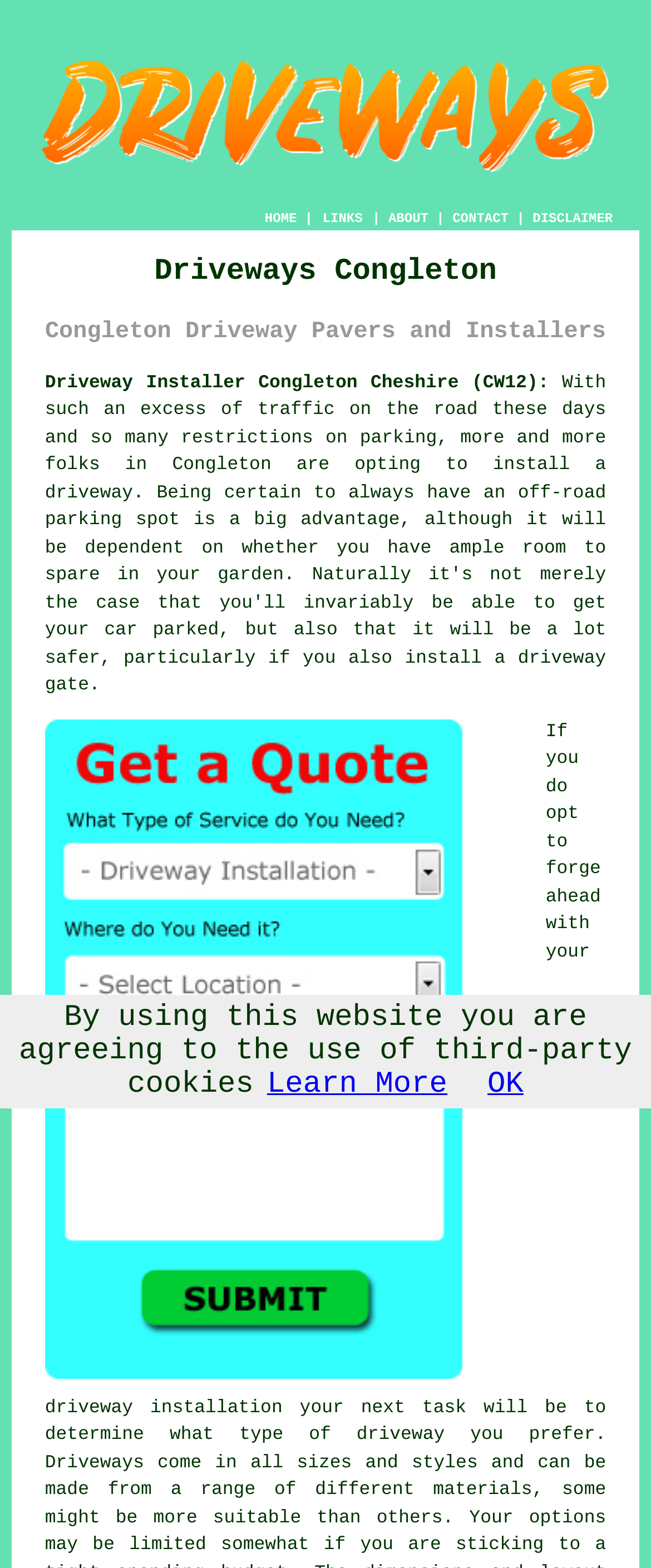Provide a thorough description of the webpage's content and layout.

The webpage is about Driveways Congleton, a driveway installer in Congleton, Cheshire. At the top left of the page, there is a logo image with the text "Driveways Congleton Cheshire - Driveway Installation". Below the logo, there is a navigation menu with links to "HOME", "ABOUT", "CONTACT", and "DISCLAIMER", separated by vertical lines.

The main content of the page starts with two headings, "Driveways Congleton" and "Congleton Driveway Pavers and Installers", which are centered at the top of the page. Below the headings, there is a link to "Driveway Installer Congleton Cheshire (CW12):" and another link to "Free Congleton Driveway Quotes" with an accompanying image.

There is a large block of text that discusses the process of determining what type of driveway to install. At the bottom of the page, there is a link to "Driveways" and a paragraph of text about the use of third-party cookies on the website, with links to "Learn More" and "OK".

Overall, the webpage has a simple and organized layout, with a clear focus on providing information about driveway installation services in Congleton, Cheshire.